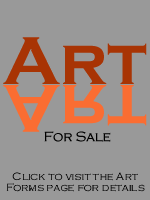Generate an in-depth description of the image.

The image features a stylized graphic promoting artwork available for purchase, with the word "ART" prominently displayed in bold, textured lettering. The letters "ART" are highlighted in a striking orange and brown color scheme, creating a visually engaging contrast with the muted grey background. Below the title, the phrase "For Sale" is featured, indicating that the artwork can be acquired. Additionally, there's a prompt saying, "Click to visit the Art Forms page for details," suggesting that viewers can obtain more information about the available art forms by following the link embedded in the image. This combination of eye-catching design and clear messaging invites art enthusiasts to explore and purchase art pieces featured on the page.